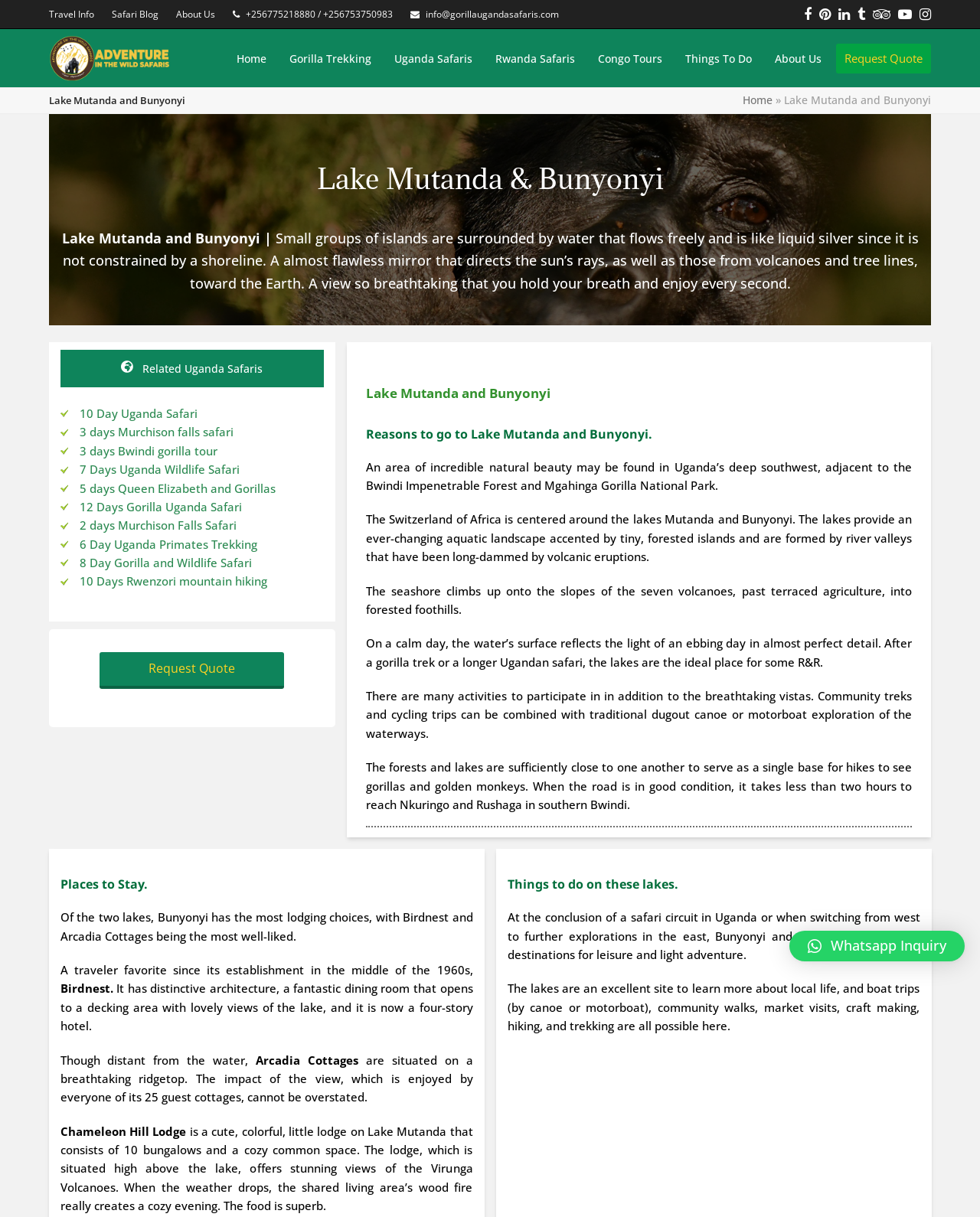Identify the bounding box coordinates for the region to click in order to carry out this instruction: "Request Quote". Provide the coordinates using four float numbers between 0 and 1, formatted as [left, top, right, bottom].

[0.102, 0.536, 0.29, 0.566]